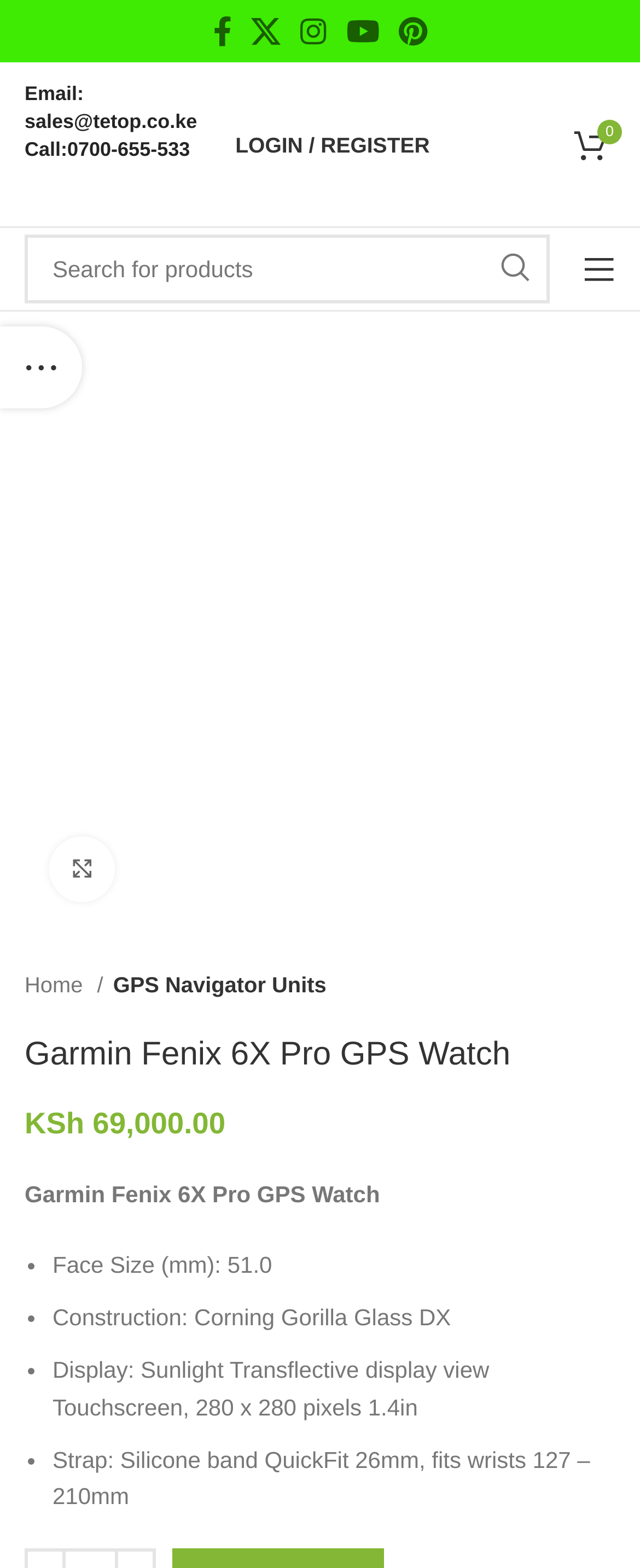Please determine the bounding box coordinates for the UI element described as: "Toggle navigation".

None